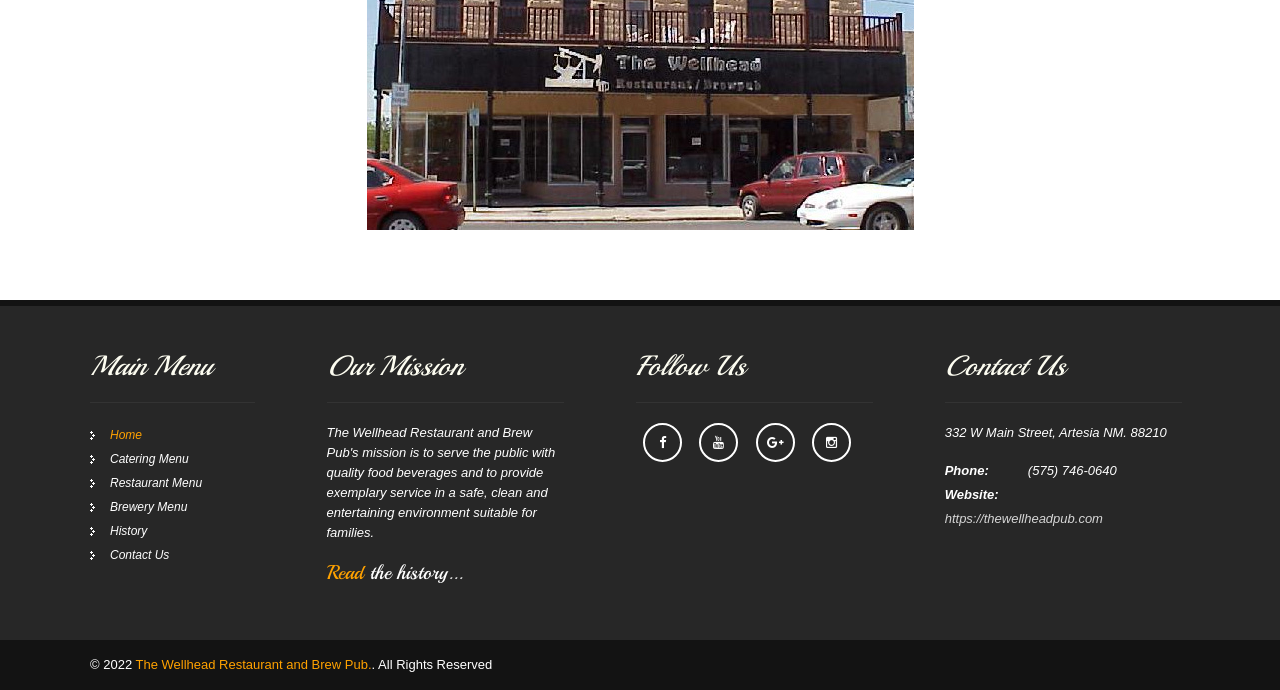Locate the bounding box coordinates of the area to click to fulfill this instruction: "go to home page". The bounding box should be presented as four float numbers between 0 and 1, in the order [left, top, right, bottom].

[0.07, 0.621, 0.111, 0.641]